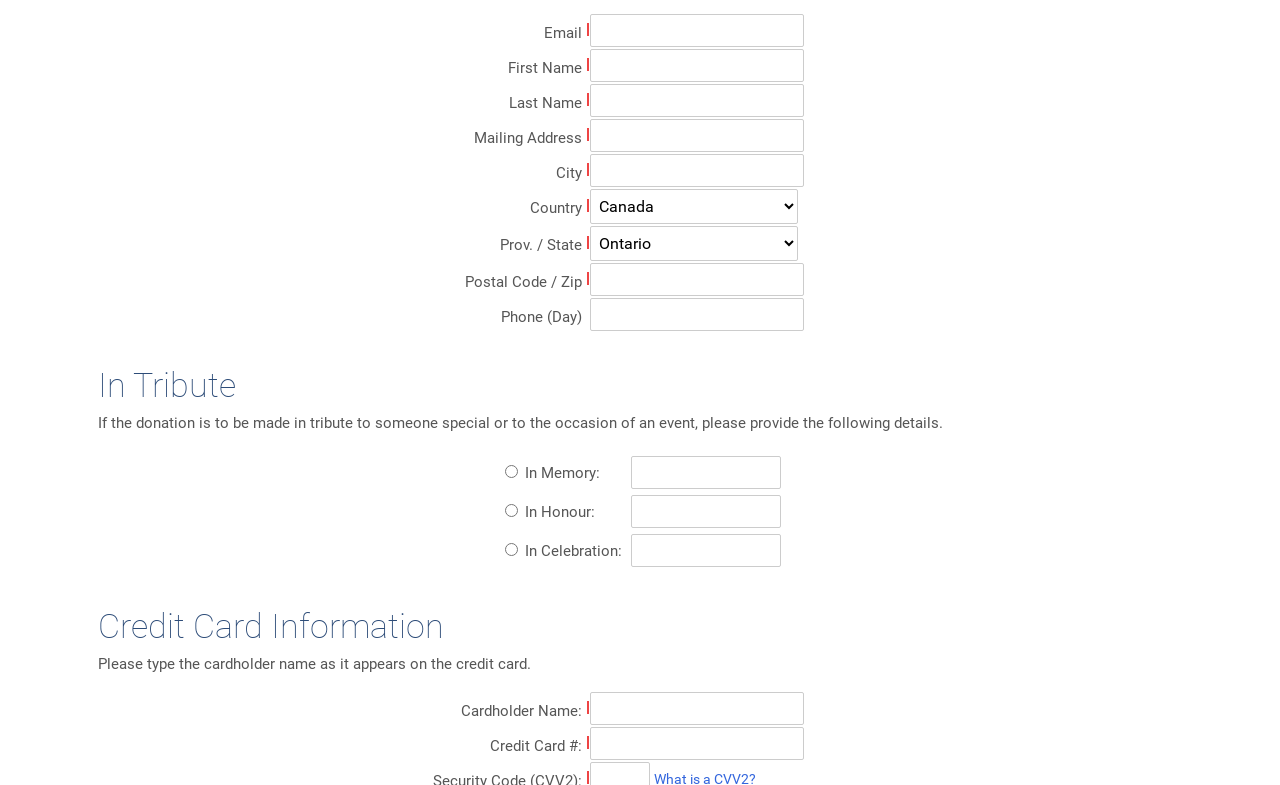Determine the bounding box coordinates for the HTML element described here: "name="CardNumber" title="Credit Card #"".

[0.461, 0.926, 0.628, 0.968]